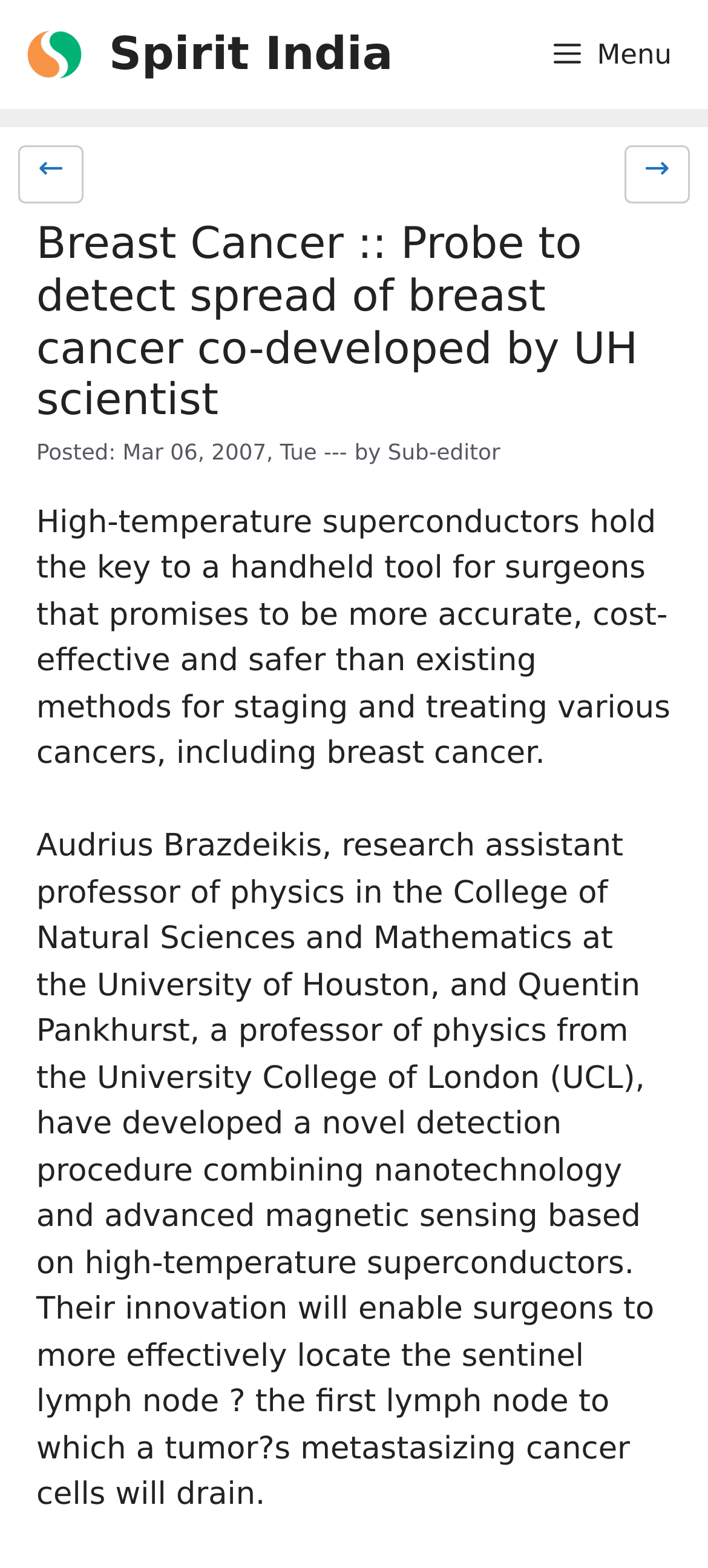What is the purpose of the handheld tool?
Answer the question using a single word or phrase, according to the image.

To stage and treat cancers